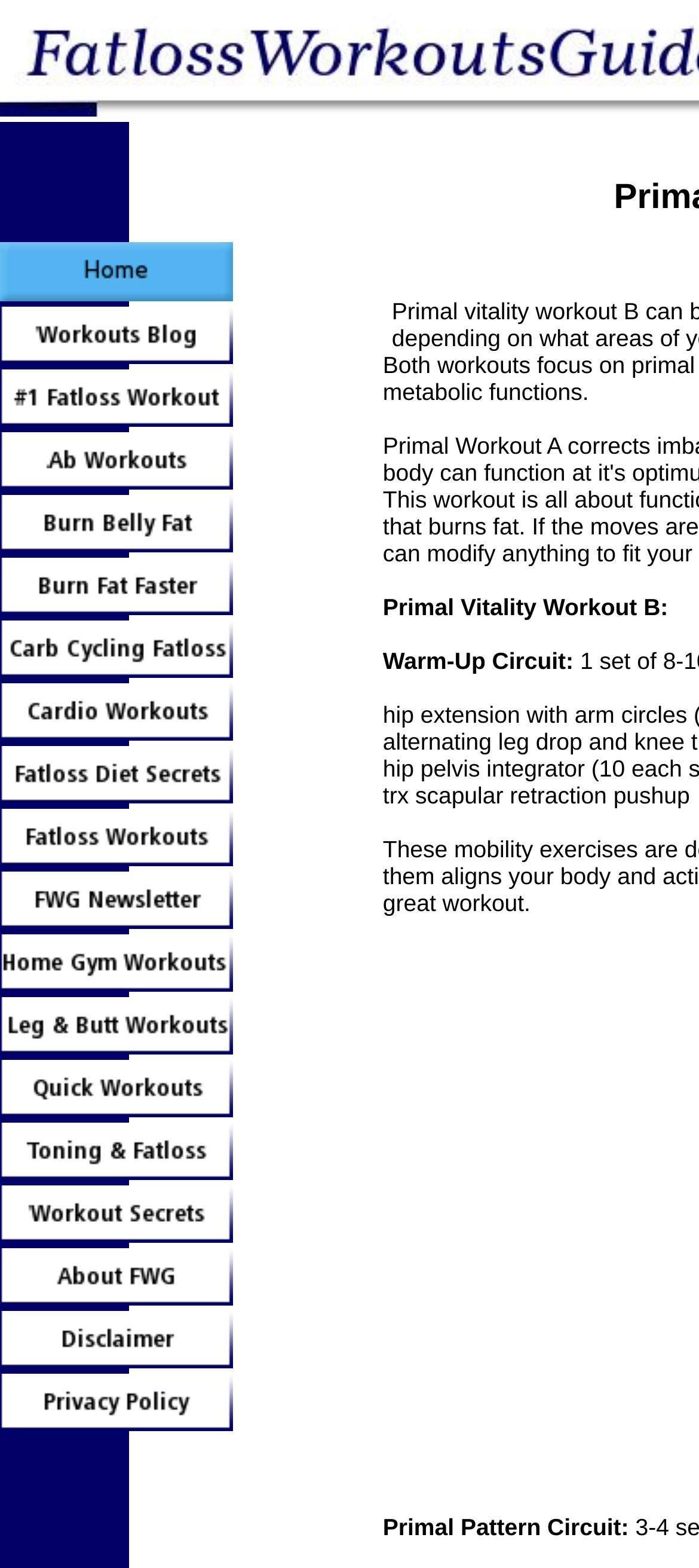Find the bounding box coordinates for the element that must be clicked to complete the instruction: "Read Fatloss Diet Secrets". The coordinates should be four float numbers between 0 and 1, indicated as [left, top, right, bottom].

[0.0, 0.499, 0.333, 0.516]